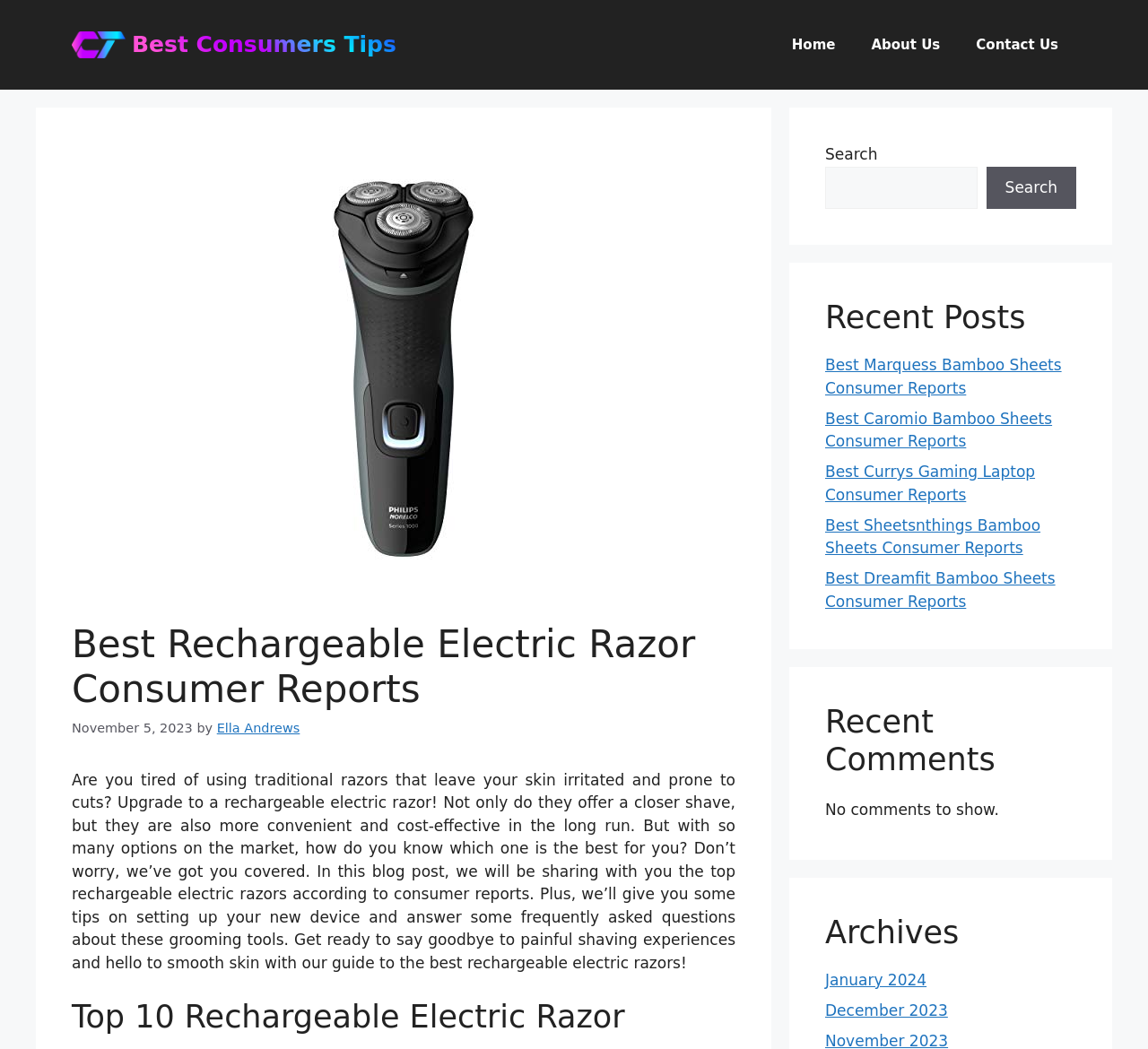What is the author of the blog post?
Provide a thorough and detailed answer to the question.

The author of the blog post is mentioned below the main heading, indicating that the post was written by Ella Andrews.